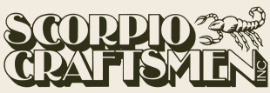Use the details in the image to answer the question thoroughly: 
What animal is depicted in the logo?

The image shows a depiction of a scorpion adjacent to the company name, which symbolizes strength and resilience, aligning with the craftsmanship ethos of the brand.